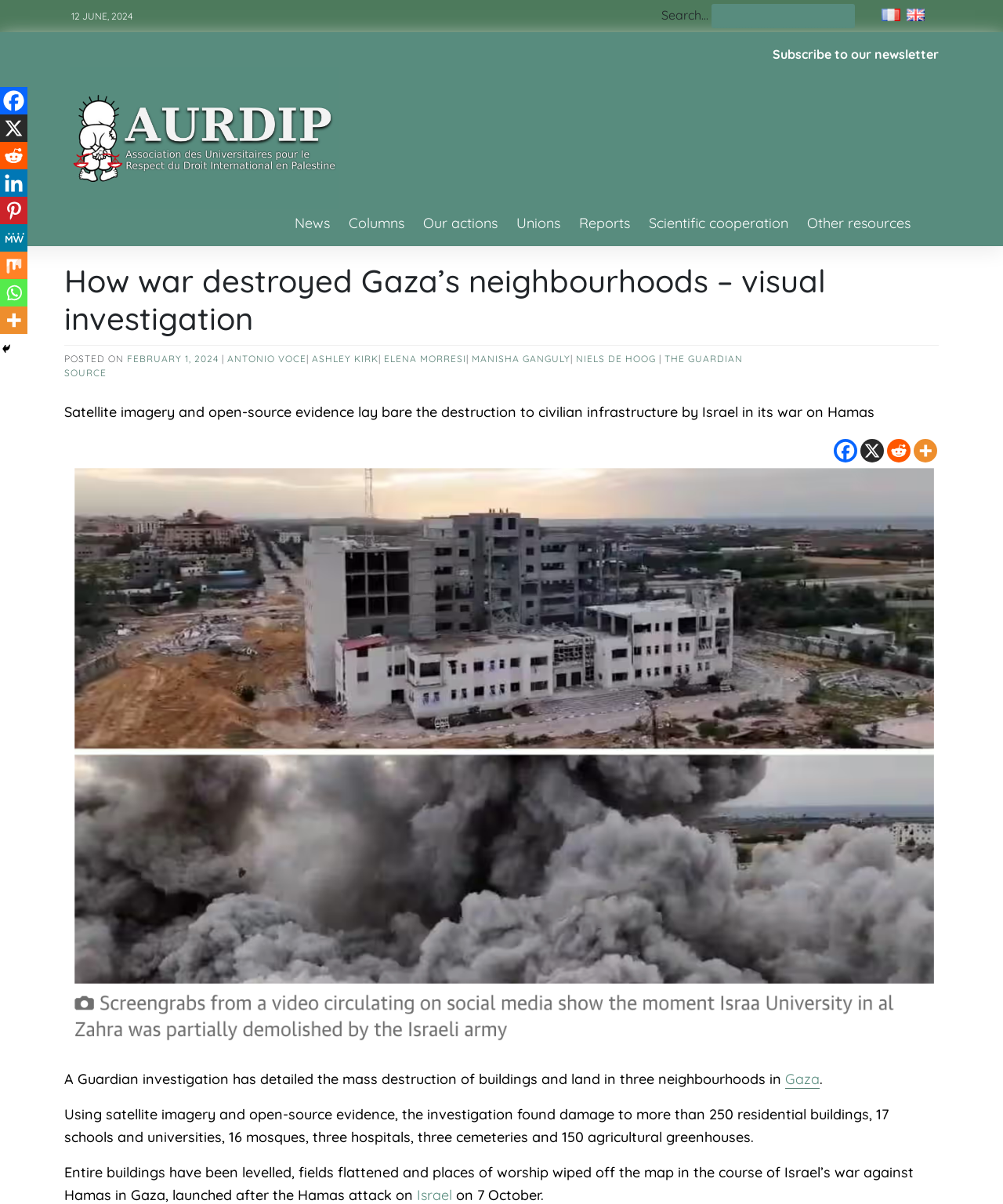Provide the bounding box coordinates of the HTML element this sentence describes: "source". The bounding box coordinates consist of four float numbers between 0 and 1, i.e., [left, top, right, bottom].

[0.064, 0.305, 0.106, 0.314]